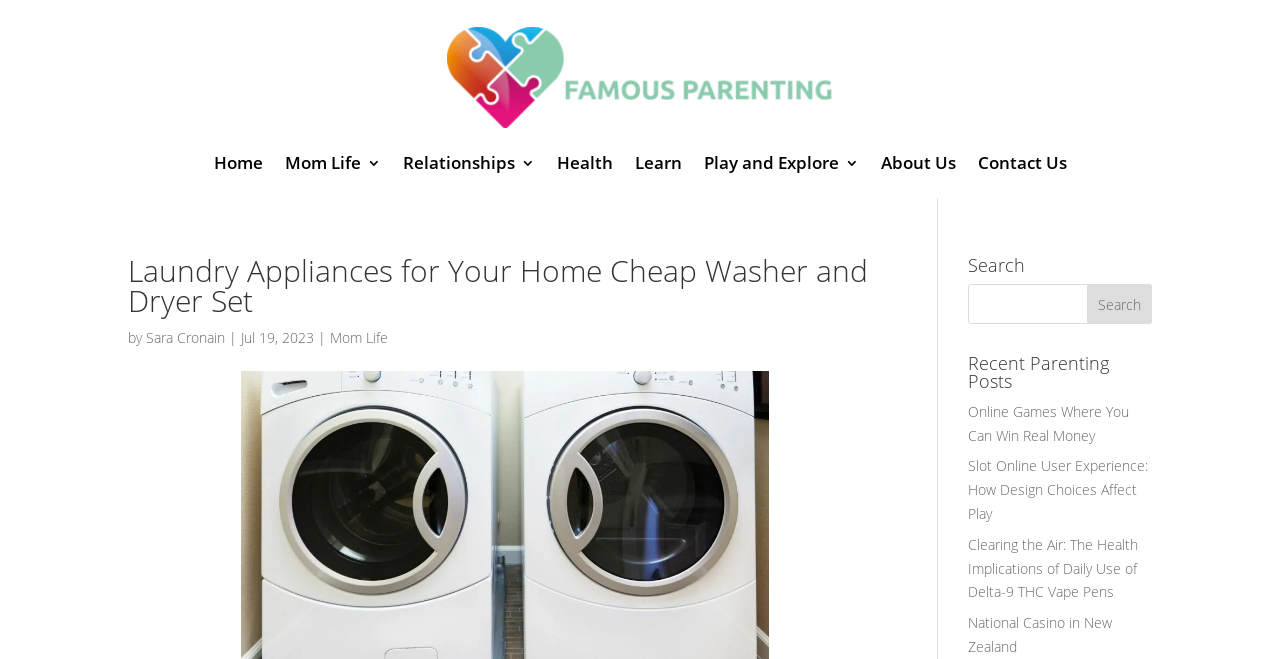Please answer the following question using a single word or phrase: 
What is the purpose of the textbox in the search section?

To input search query